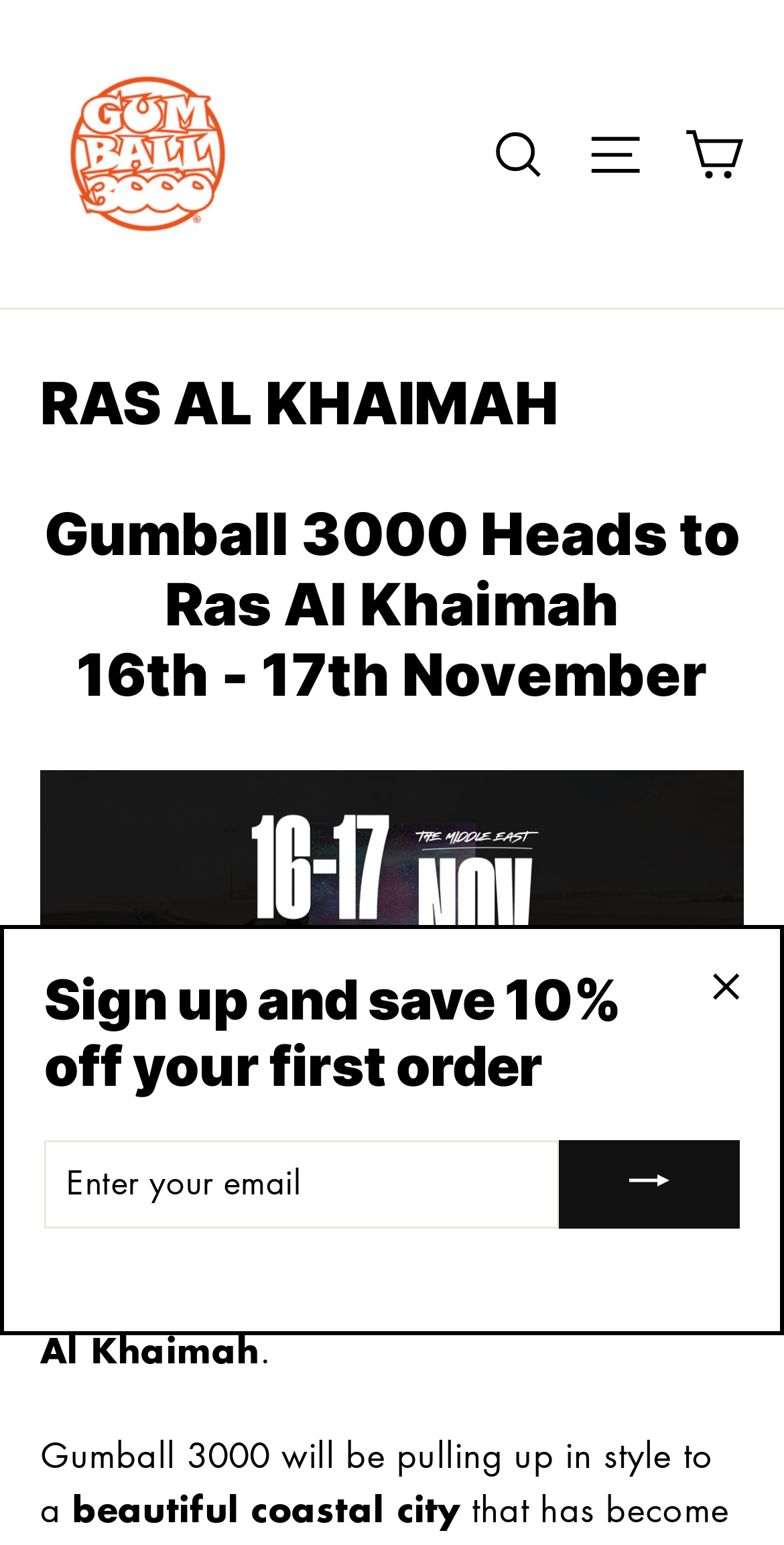What is the theme of the event?
Identify the answer in the screenshot and reply with a single word or phrase.

Style and coastal city